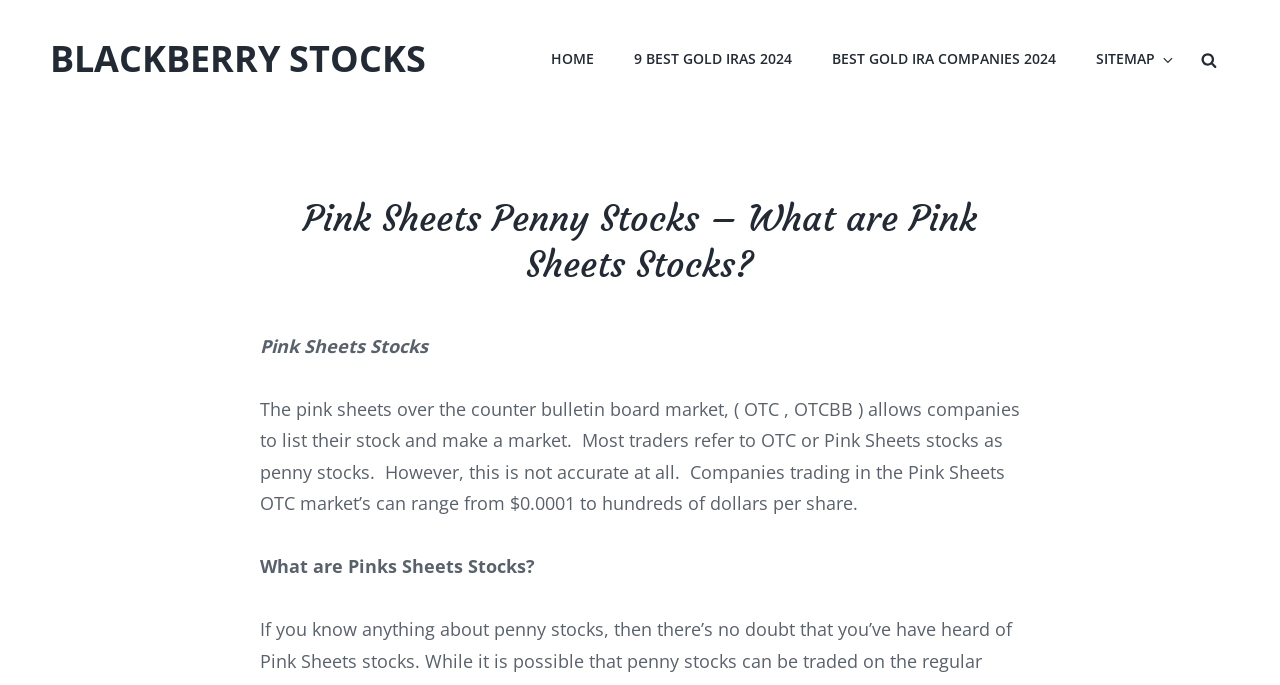What is the main heading displayed on the webpage? Please provide the text.

Pink Sheets Penny Stocks – What are Pink Sheets Stocks?